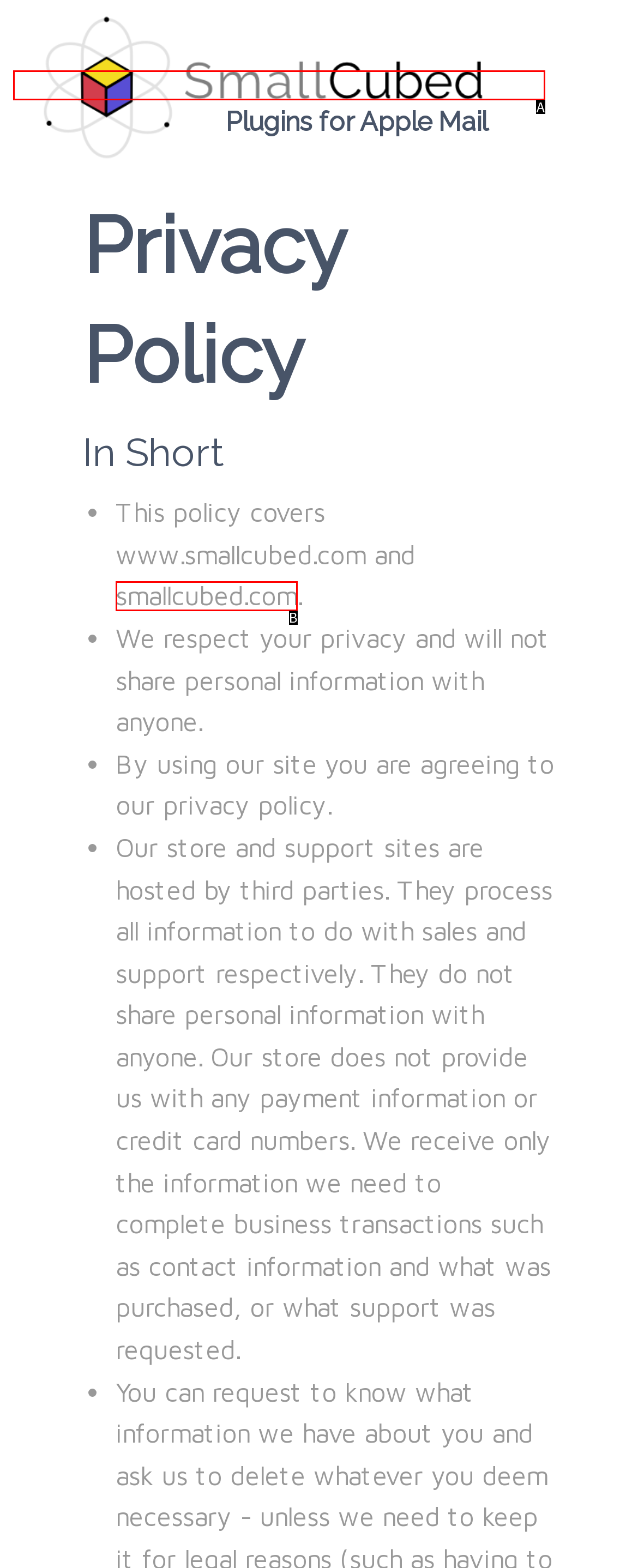Select the appropriate option that fits: parent_node: Plugins for Apple Mail
Reply with the letter of the correct choice.

A